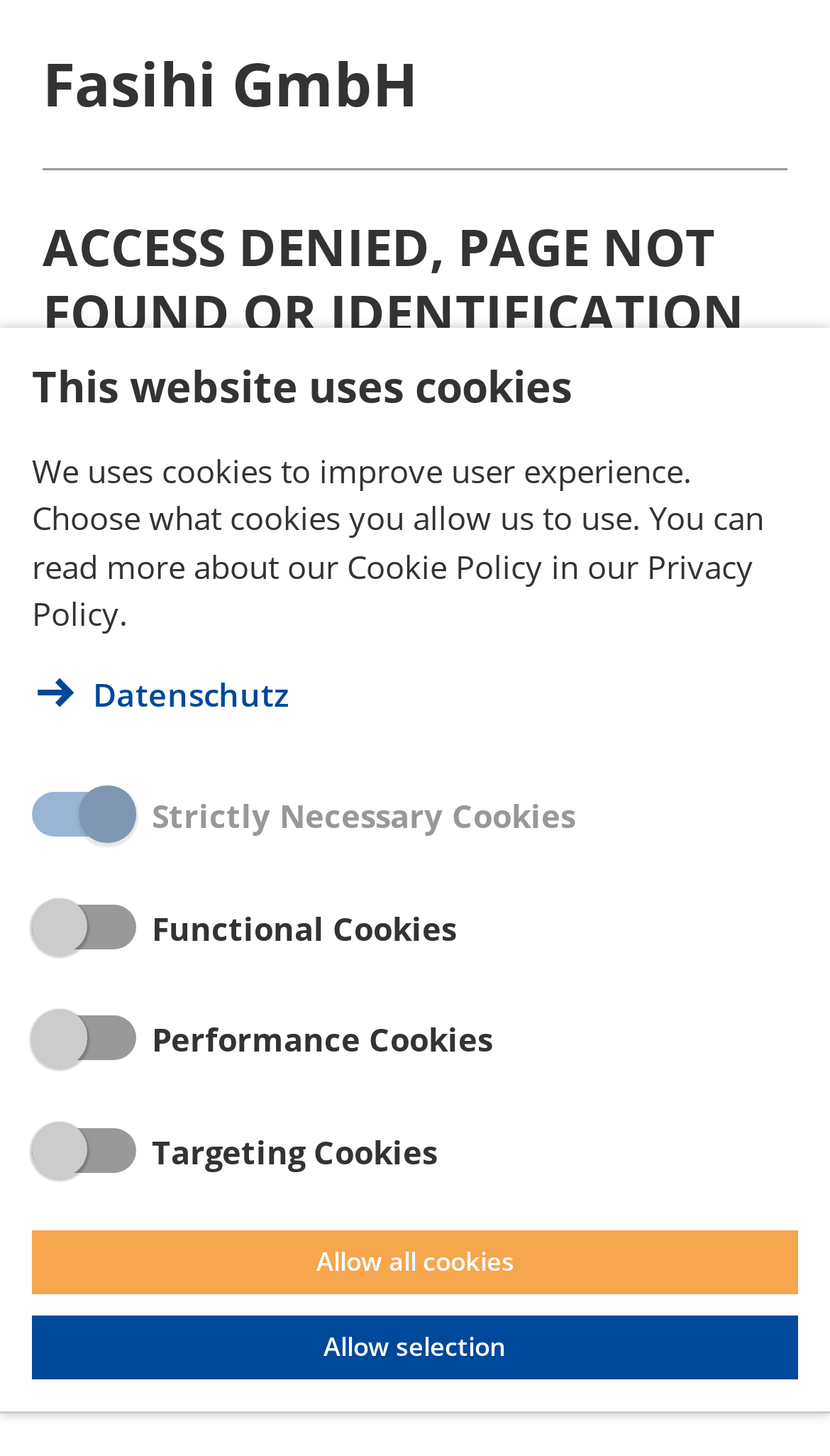Please respond to the question with a concise word or phrase:
How many links are available in the layout table?

1